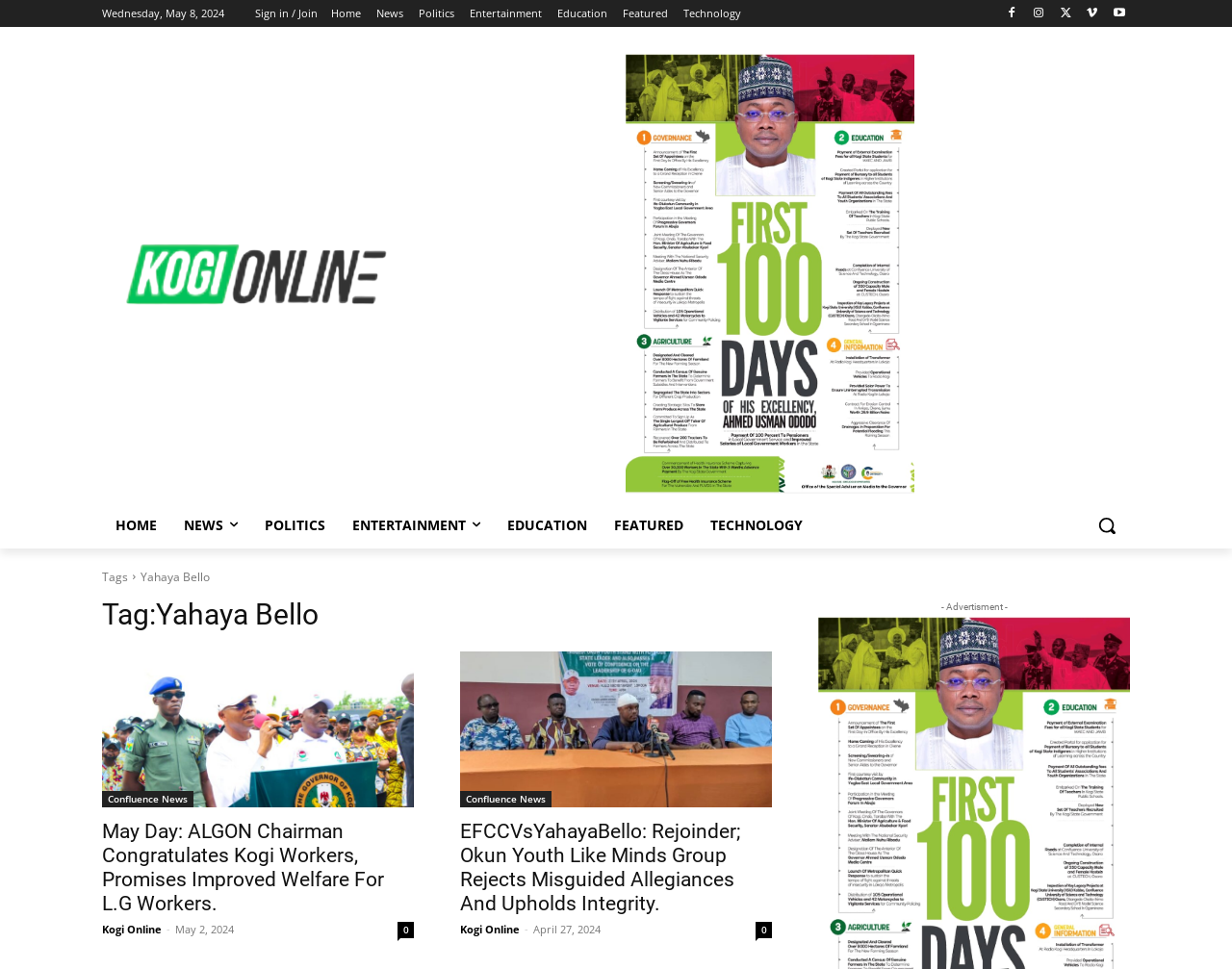Pinpoint the bounding box coordinates of the element that must be clicked to accomplish the following instruction: "View the article 'May Day: ALGON Chairman Congratulates Kogi Workers, Promises Improved Welfare For L.G Workers.'". The coordinates should be in the format of four float numbers between 0 and 1, i.e., [left, top, right, bottom].

[0.083, 0.672, 0.336, 0.833]